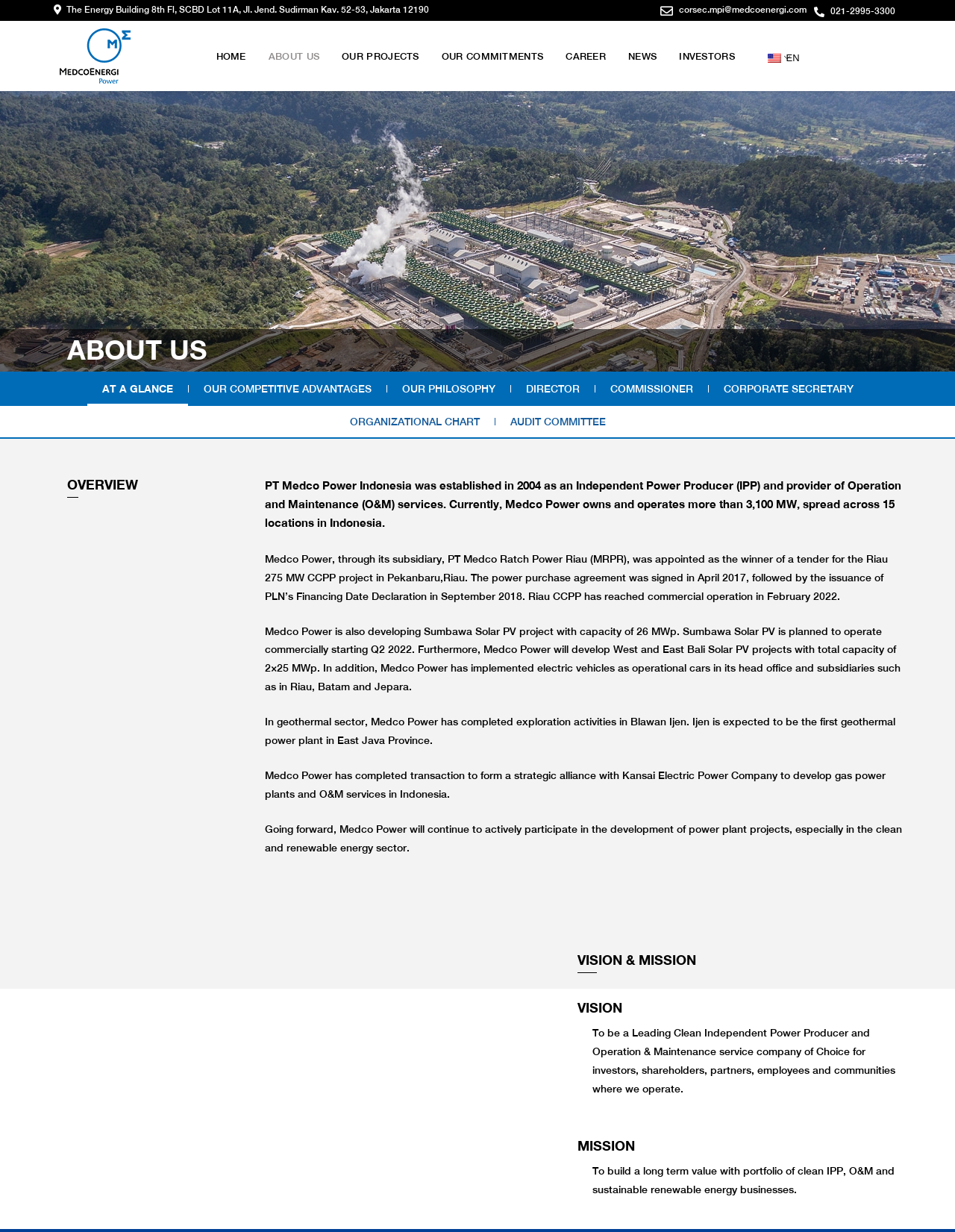Please determine the bounding box coordinates for the UI element described as: "ABOUT US".

[0.269, 0.032, 0.346, 0.058]